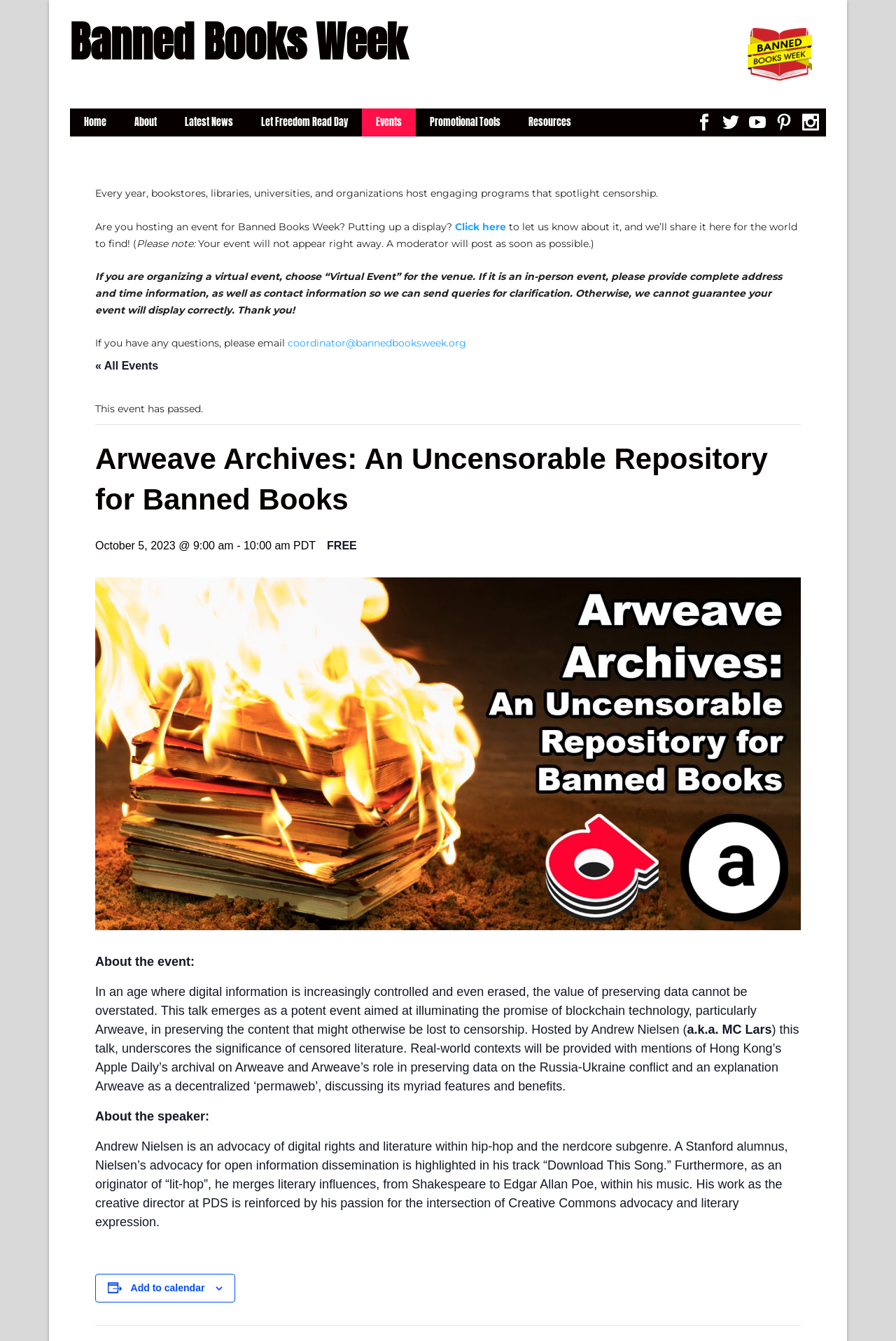Determine the coordinates of the bounding box that should be clicked to complete the instruction: "Click on the 'Home' link". The coordinates should be represented by four float numbers between 0 and 1: [left, top, right, bottom].

[0.078, 0.081, 0.134, 0.102]